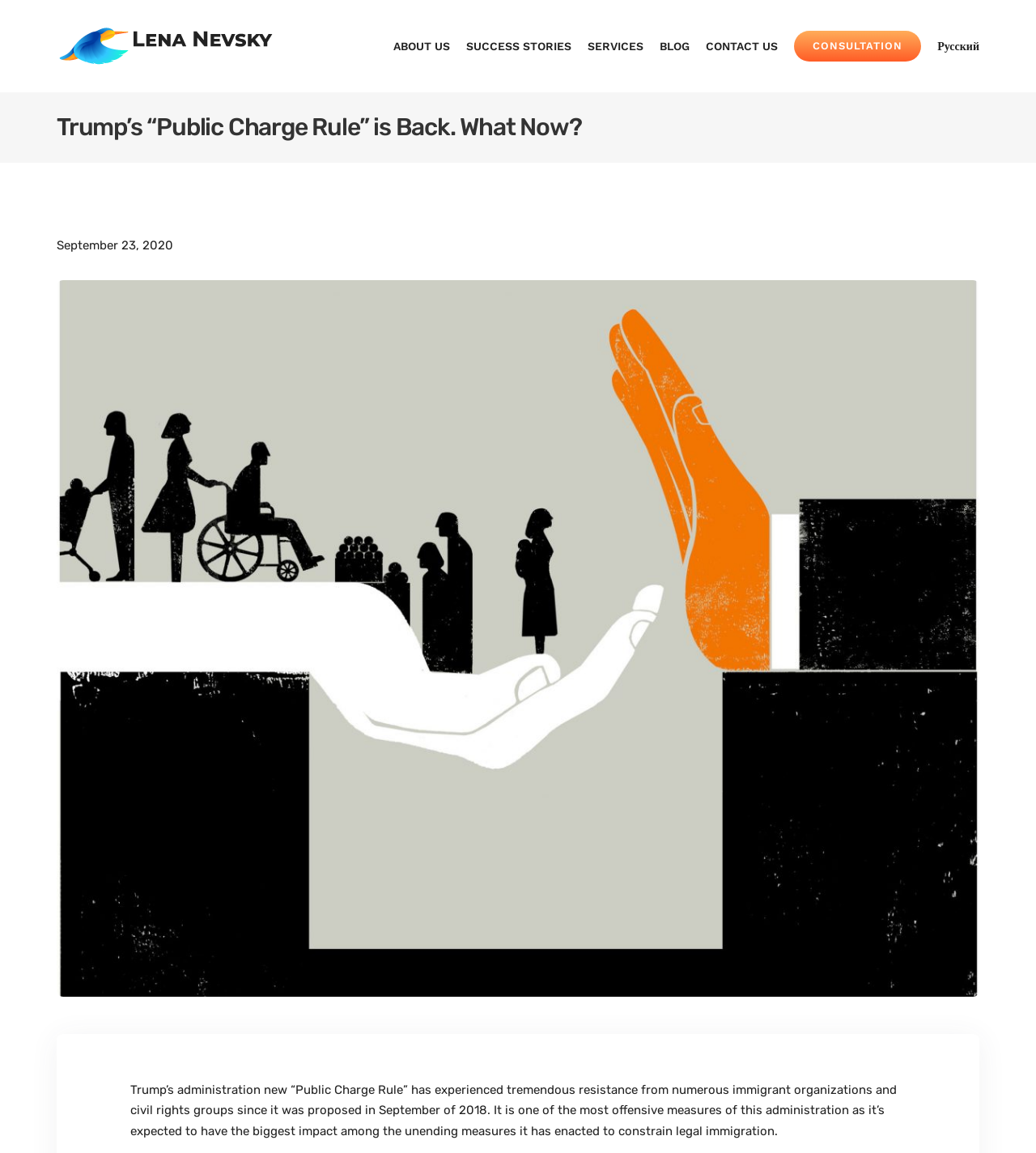Please respond to the question with a concise word or phrase:
What is the purpose of the 'Go to Top' link?

To go to the top of the page